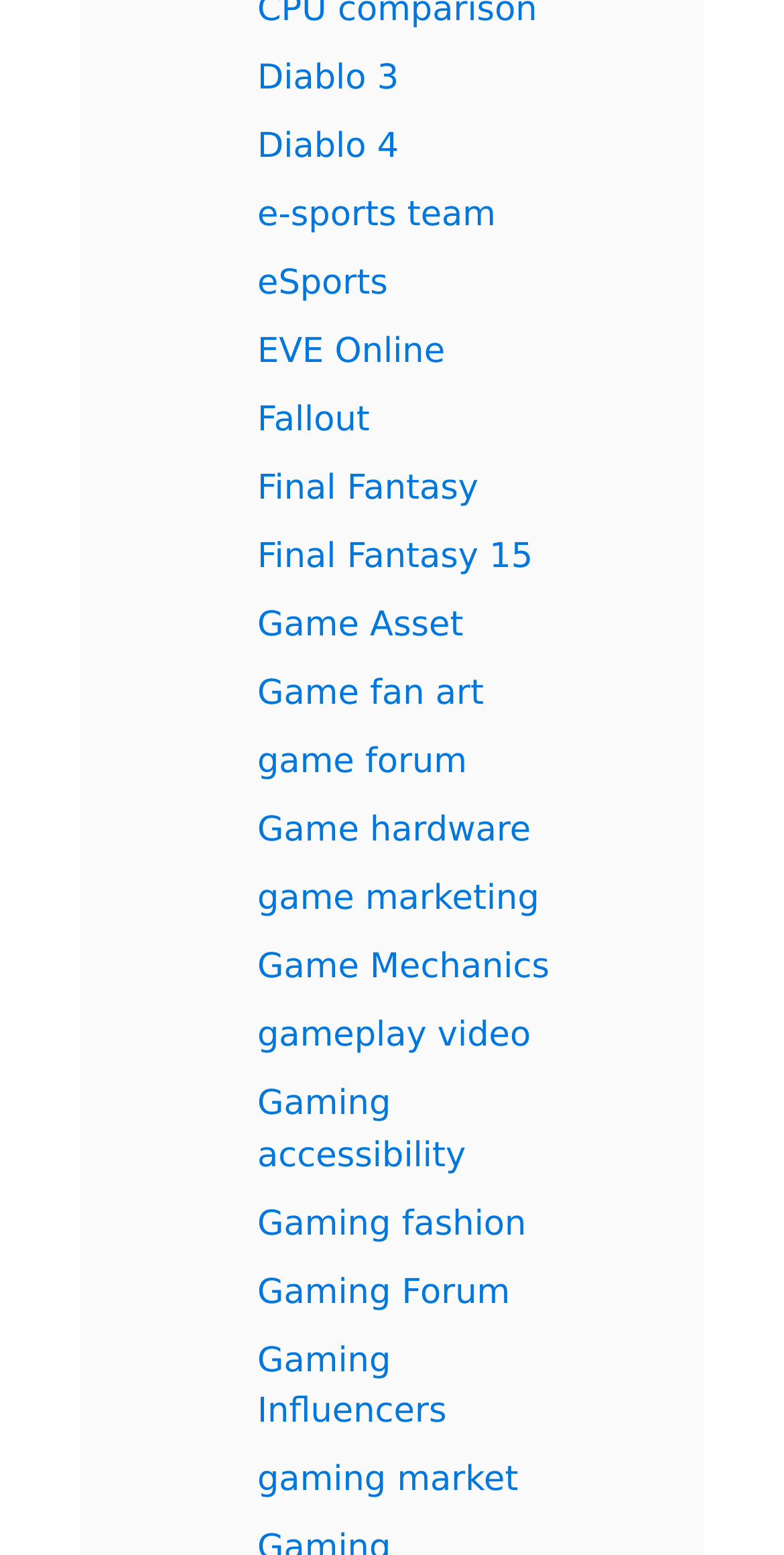Provide the bounding box coordinates for the specified HTML element described in this description: "Game fan art". The coordinates should be four float numbers ranging from 0 to 1, in the format [left, top, right, bottom].

[0.328, 0.434, 0.617, 0.46]